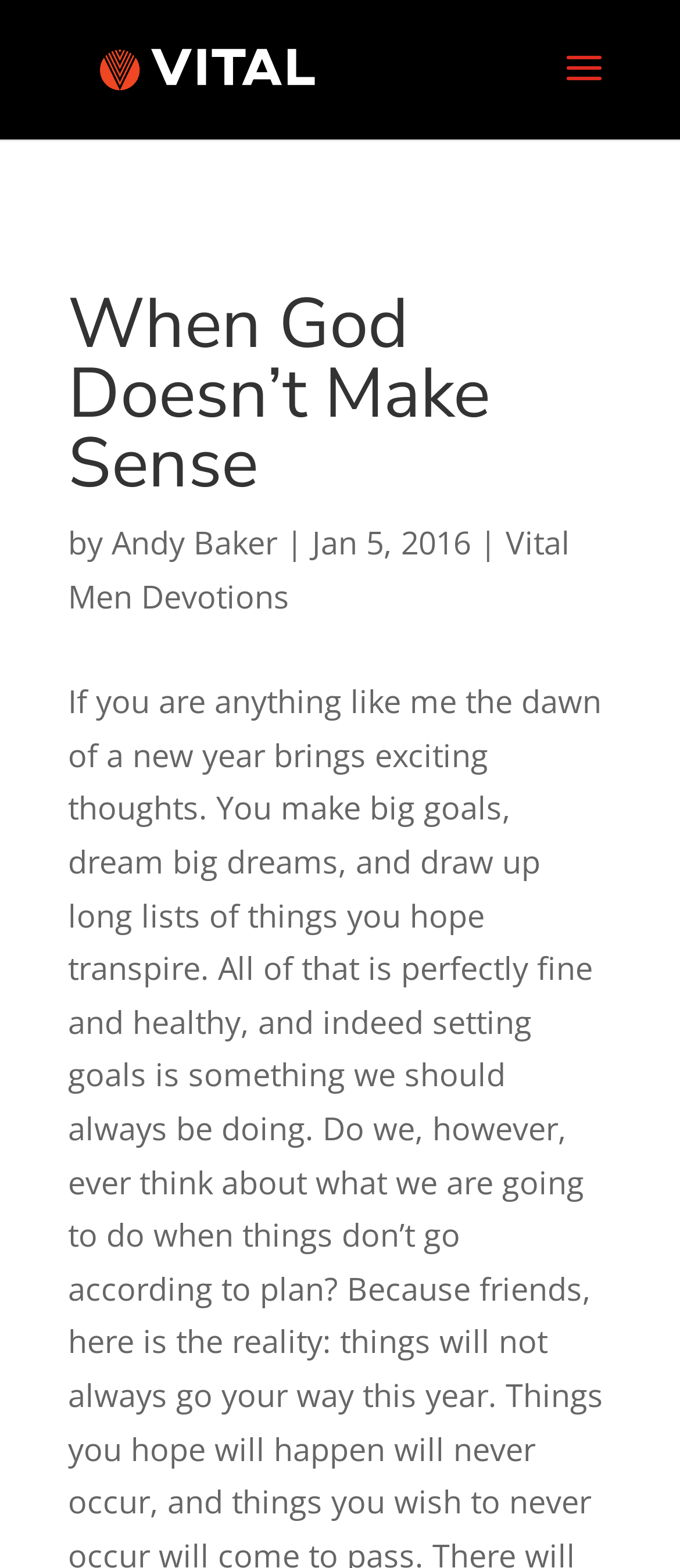Give a concise answer of one word or phrase to the question: 
What is the date of the article?

Jan 5, 2016